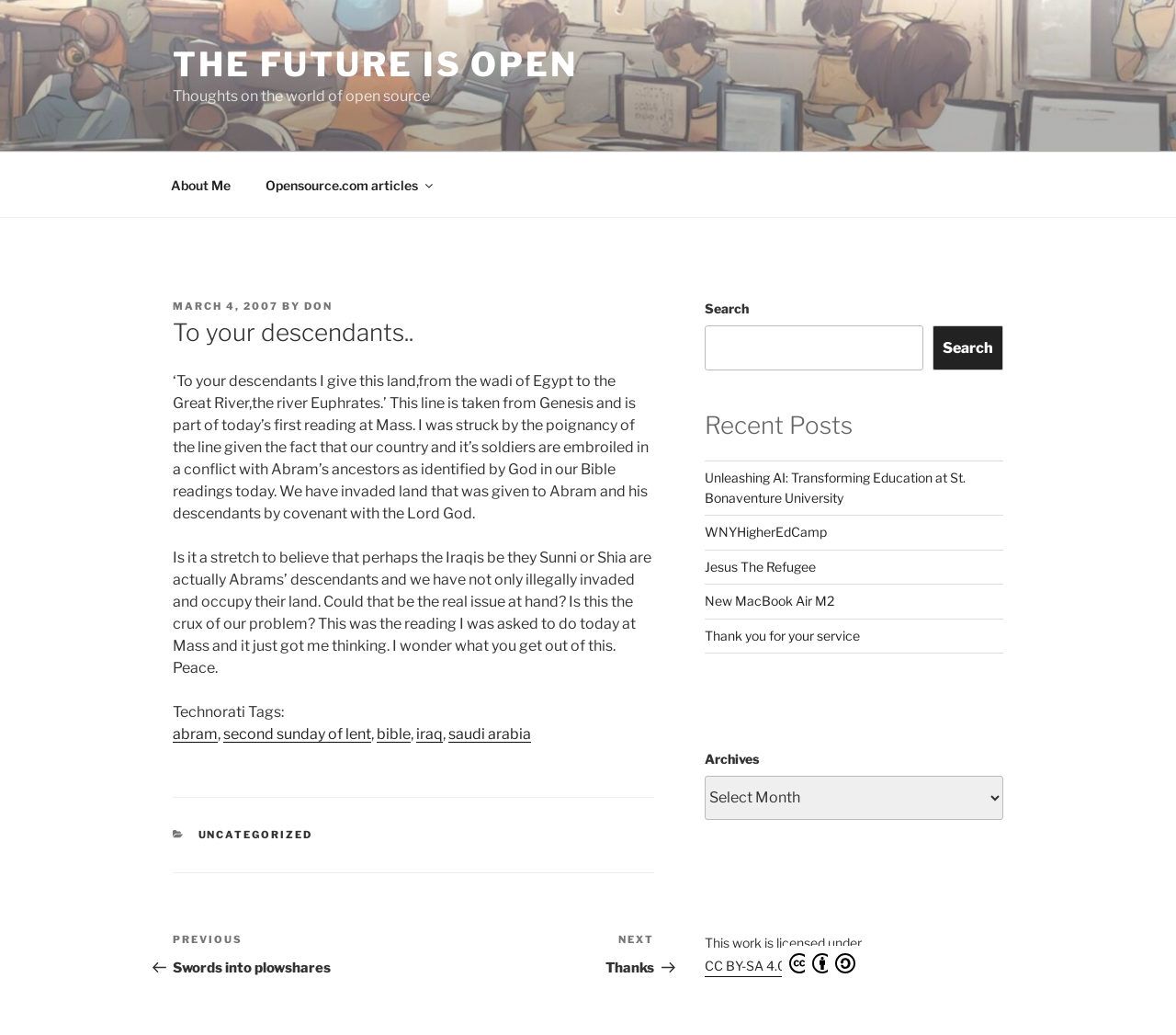Answer in one word or a short phrase: 
What is the text of the 'Search' button?

Search